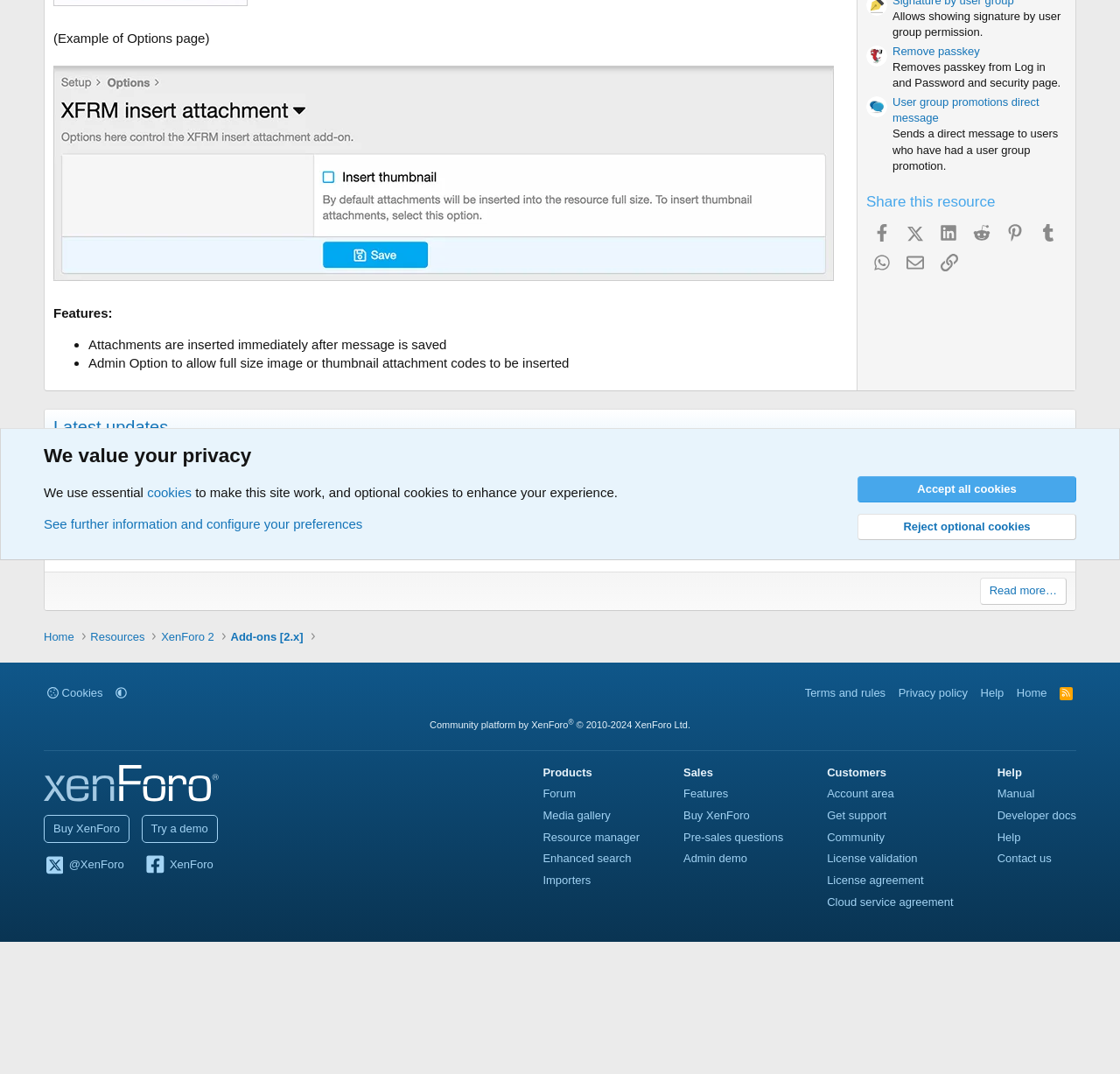Based on the element description: "alt="User group promotions direct message"", identify the bounding box coordinates for this UI element. The coordinates must be four float numbers between 0 and 1, listed as [left, top, right, bottom].

[0.773, 0.09, 0.792, 0.11]